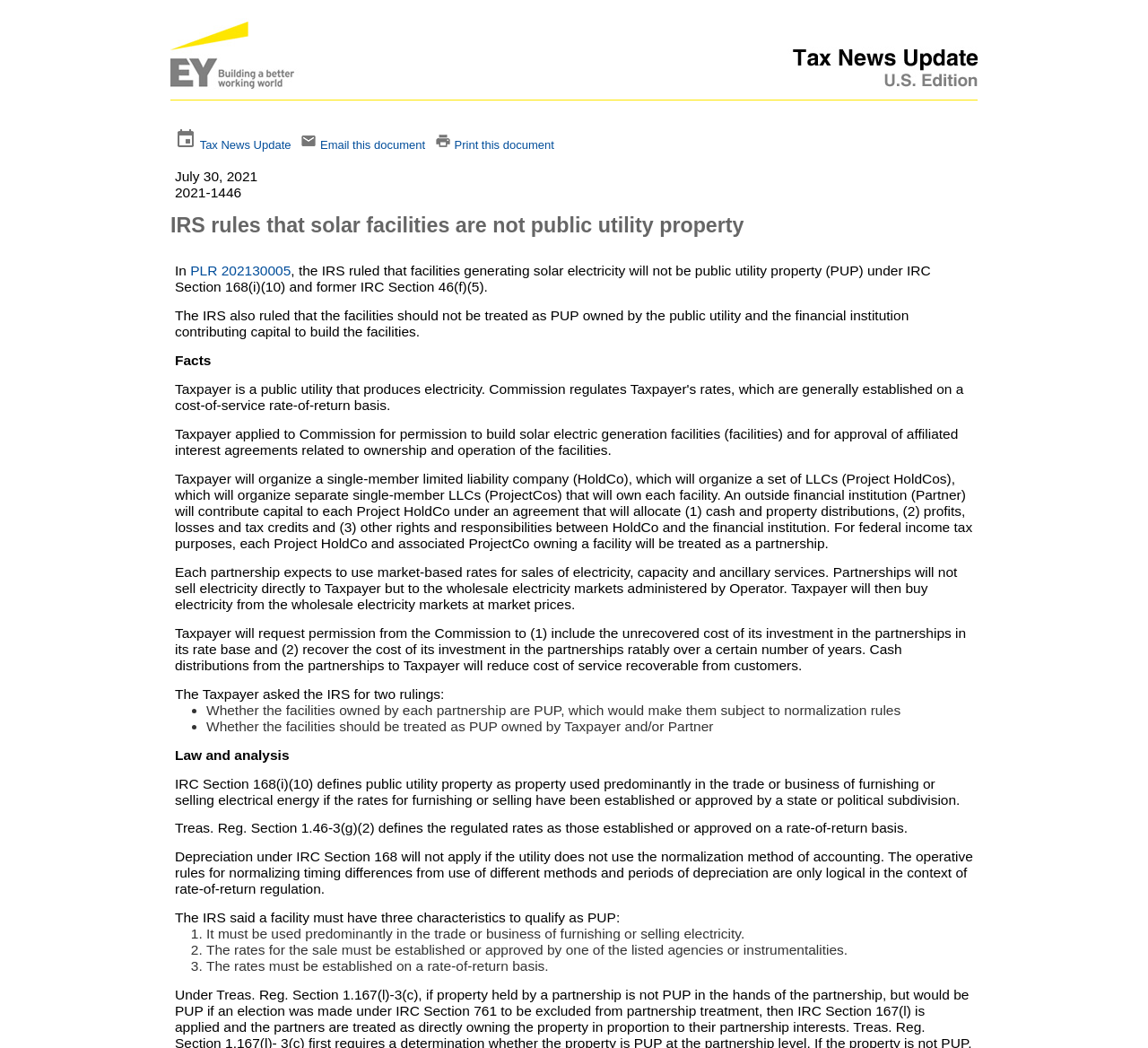Provide a short, one-word or phrase answer to the question below:
What is the IRC section that defines public utility property?

IRC Section 168(i)(10)